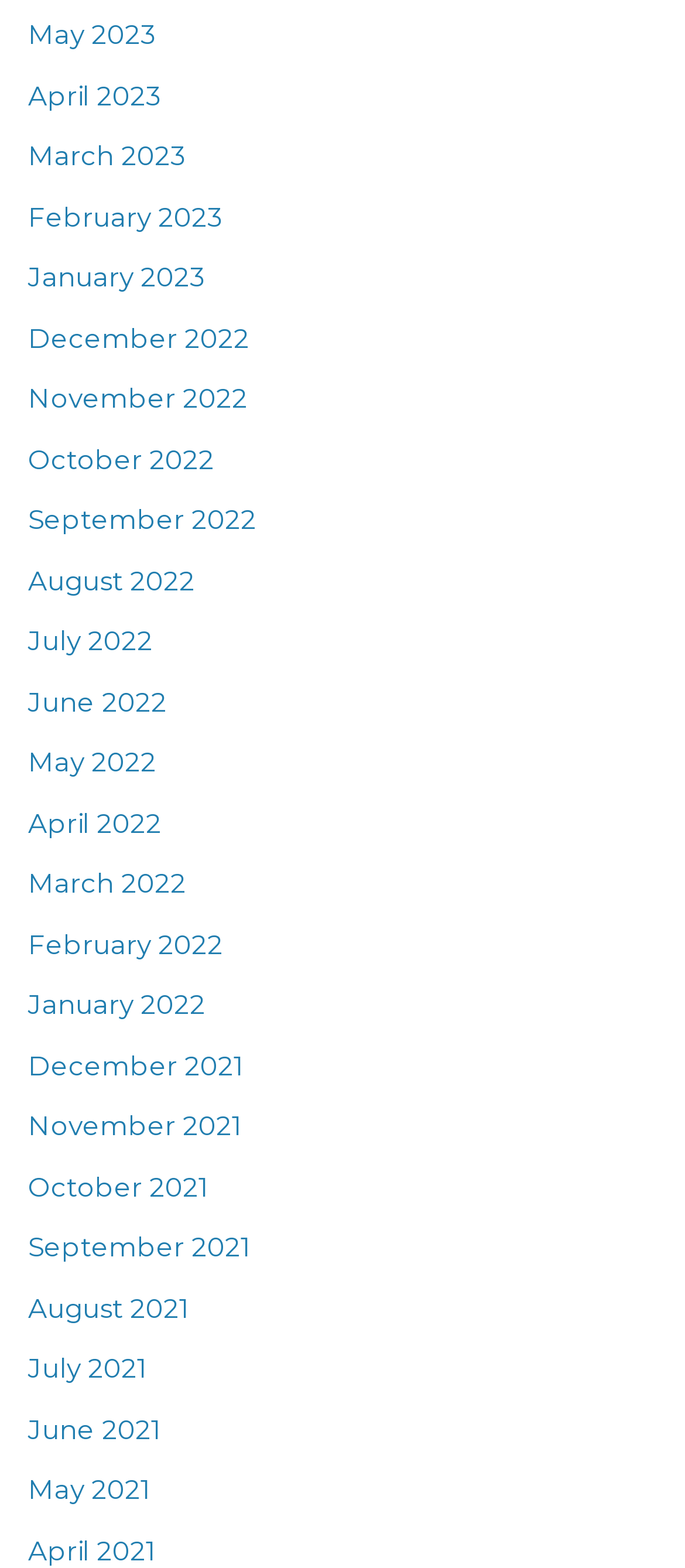Look at the image and give a detailed response to the following question: Are the months listed in chronological order?

I examined the list of links and noticed that the months are listed in chronological order, with the most recent month first and the earliest month last.